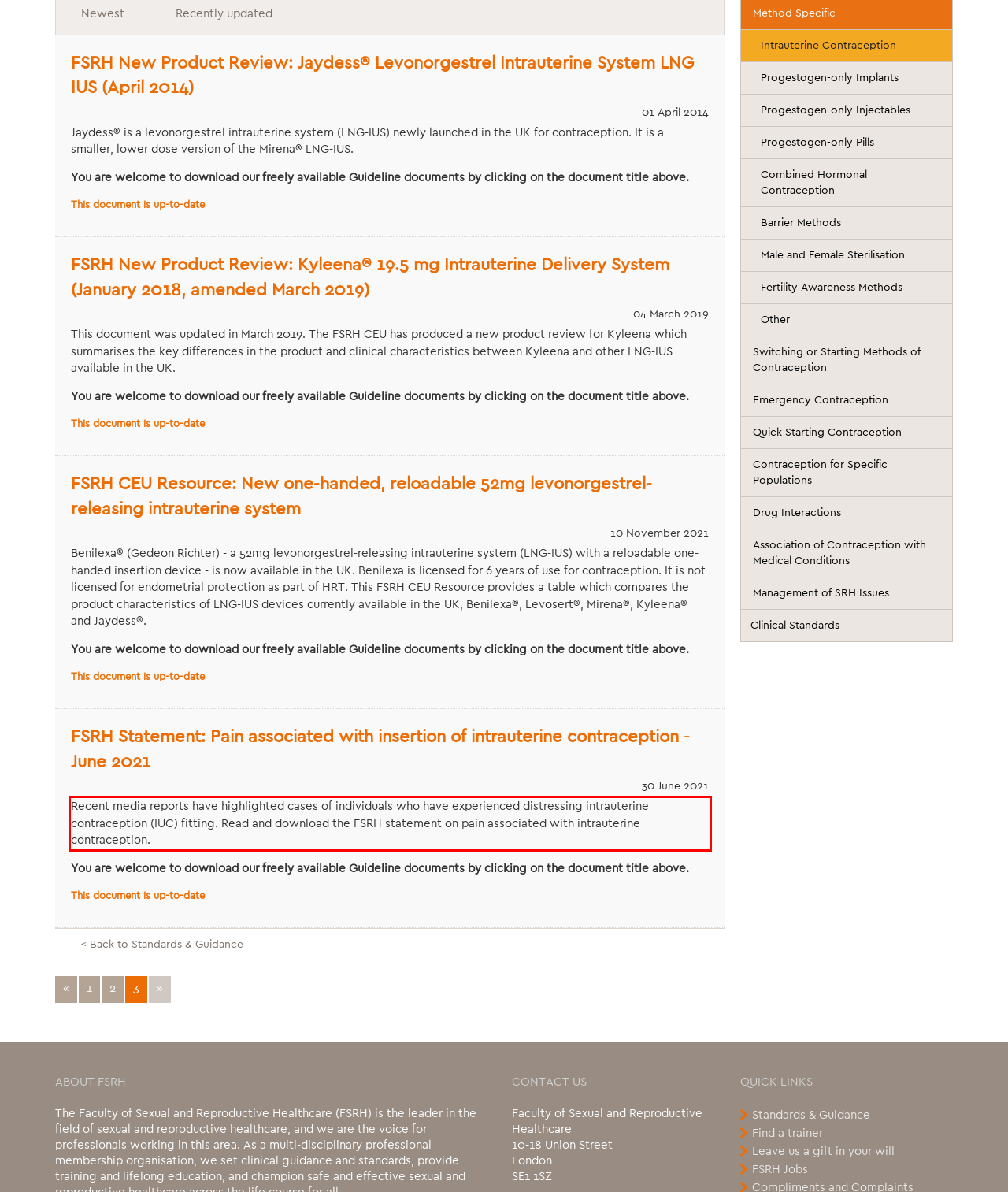Examine the screenshot of the webpage, locate the red bounding box, and generate the text contained within it.

Recent media reports have highlighted cases of individuals who have experienced distressing intrauterine contraception (IUC) fitting. Read and download the FSRH statement on pain associated with intrauterine contraception.